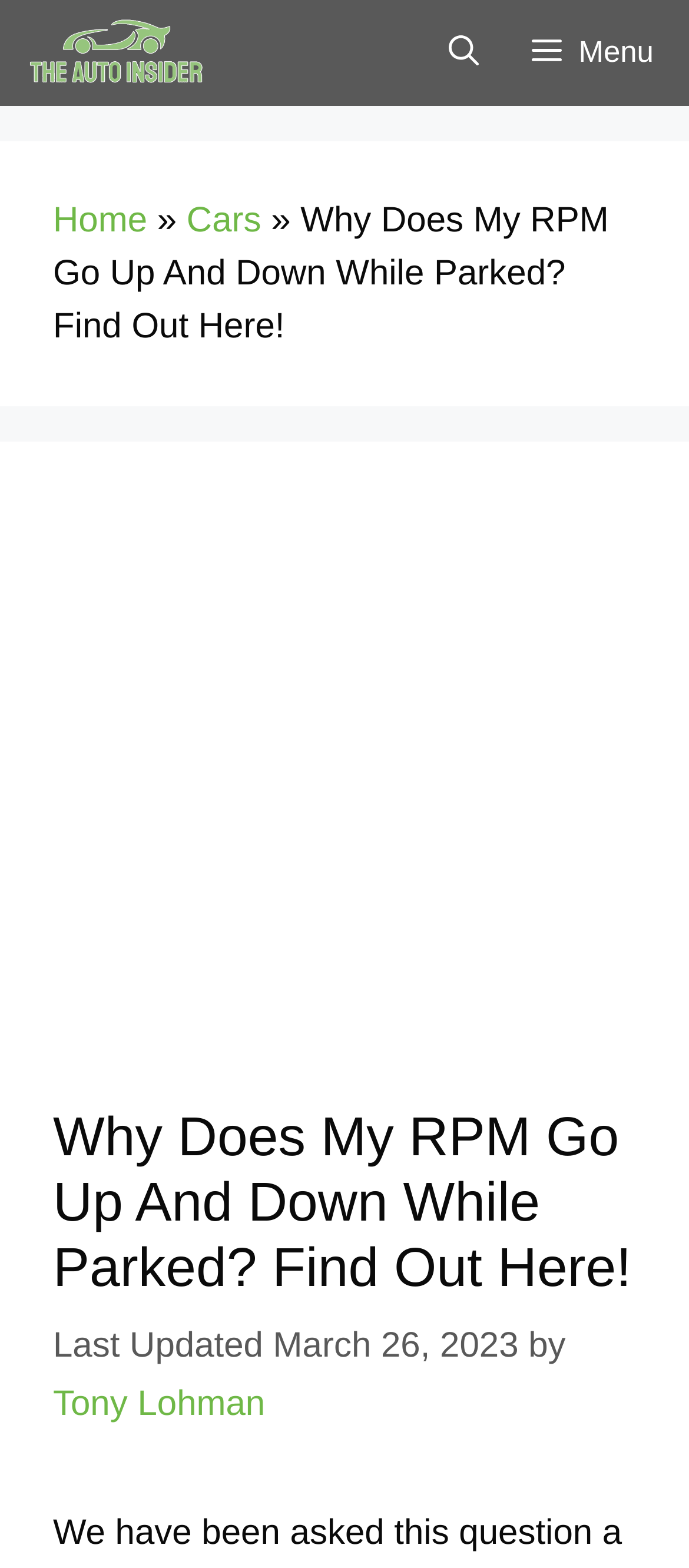Describe all the significant parts and information present on the webpage.

The webpage is about discussing the issue of RPM fluctuation while a car is parked and providing solutions to deal with it. At the top of the page, there is a navigation bar with a logo "The Auto Insider" on the left side, a "Menu" button on the right side, and a "Search Bar" button next to it. Below the navigation bar, there are links to "Home" and "Cars" categories, separated by a "»" symbol.

The main content of the page is a heading that reads "Why Does My RPM Go Up And Down While Parked? Find Out Here!" which is centered at the top of the page. Below the heading, there is an advertisement iframe that takes up most of the page width. Underneath the advertisement, the article's title is repeated as a heading, followed by the publication date "March 26, 2023" and the author's name "Tony Lohman".